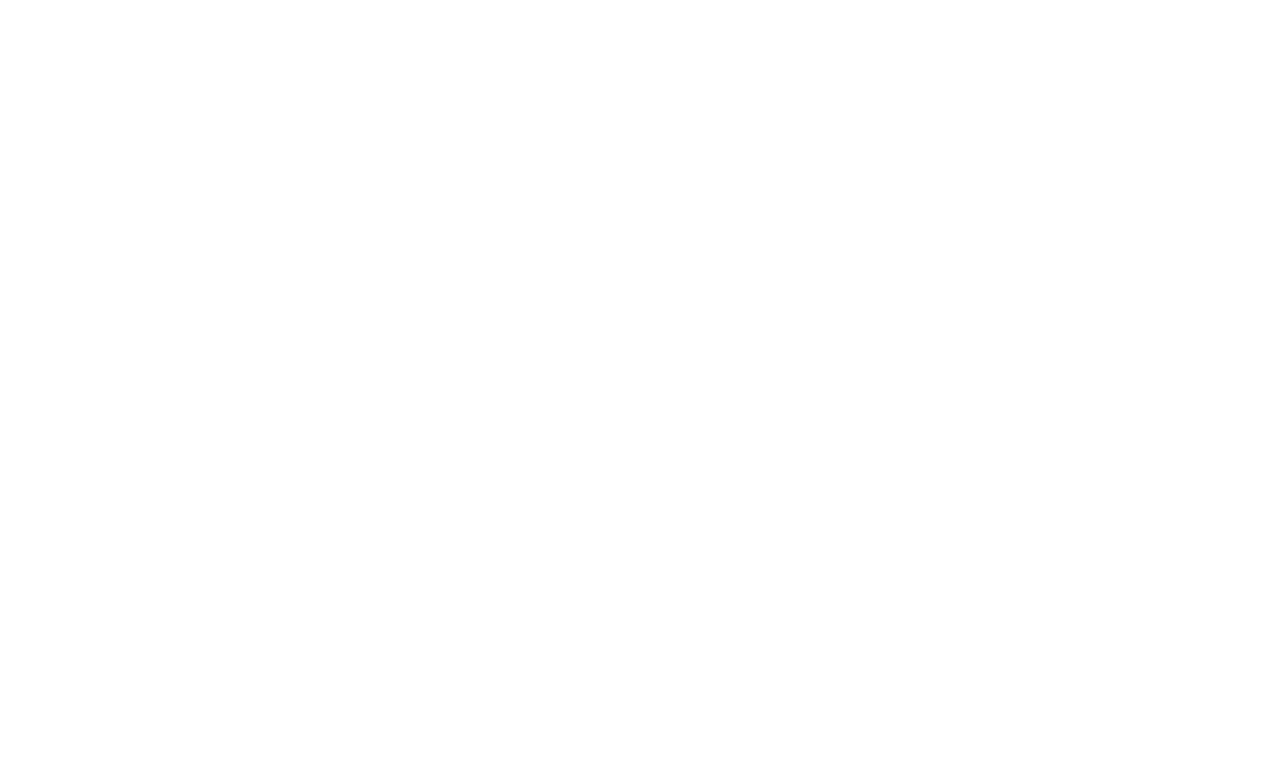What is the purpose of 'Lookup and Restrict' IP binding behavior?
Using the visual information, answer the question in a single word or phrase.

Protect license from piracy